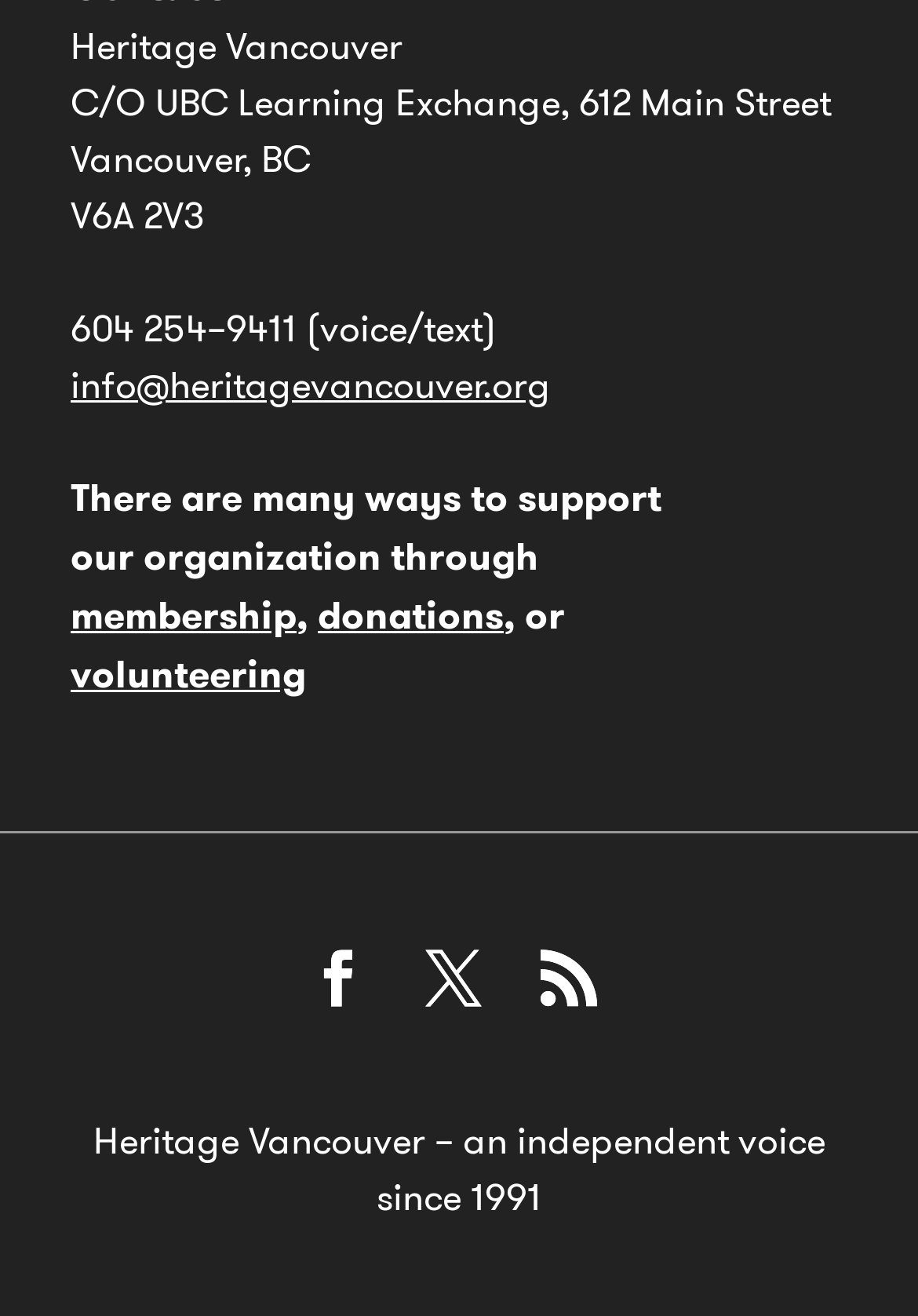Determine the bounding box coordinates of the element that should be clicked to execute the following command: "send an email to info@heritagevancouver.org".

[0.077, 0.273, 0.6, 0.309]